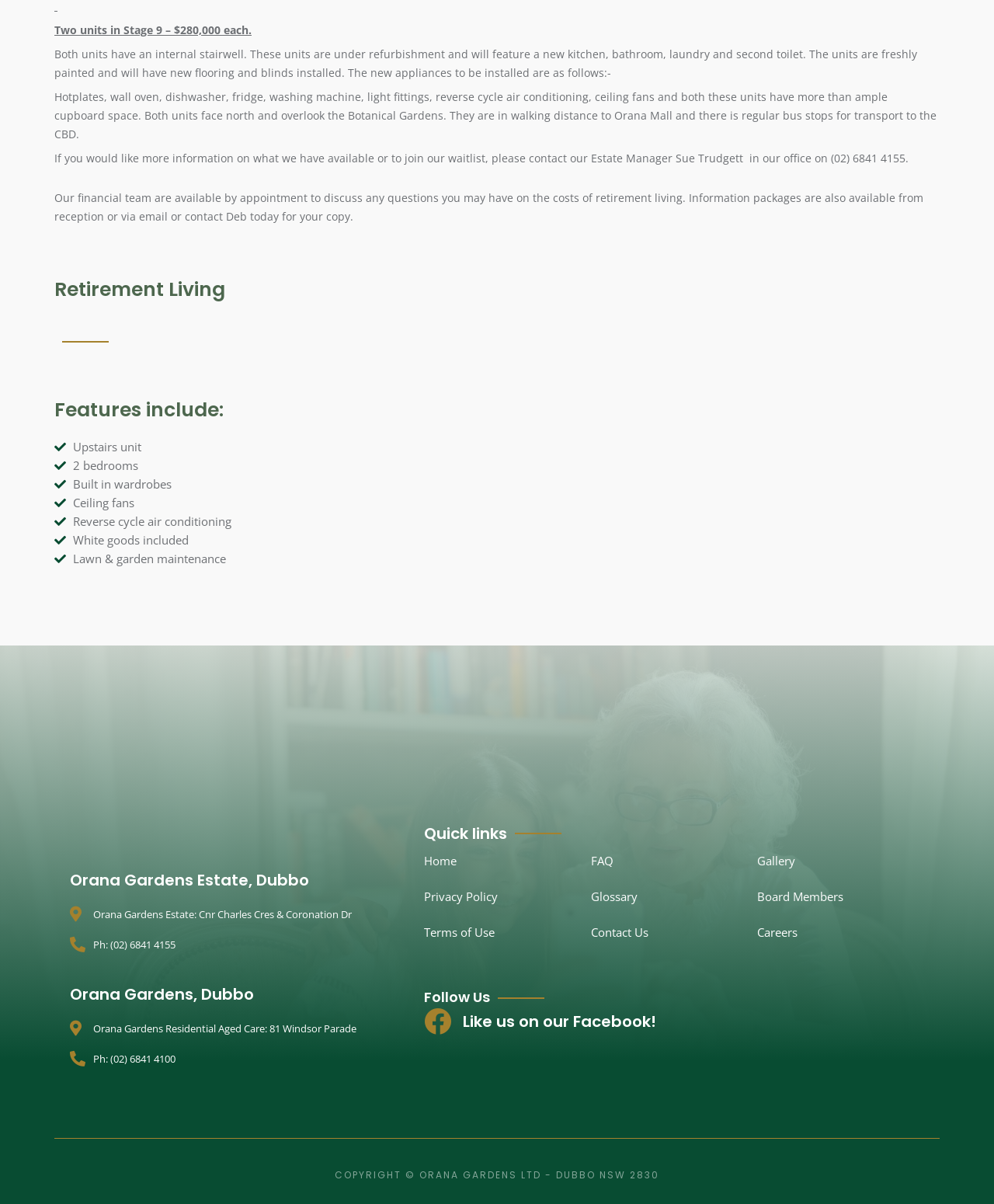Please specify the bounding box coordinates in the format (top-left x, top-left y, bottom-right x, bottom-right y), with values ranging from 0 to 1. Identify the bounding box for the UI component described as follows: FAQ

[0.594, 0.7, 0.762, 0.73]